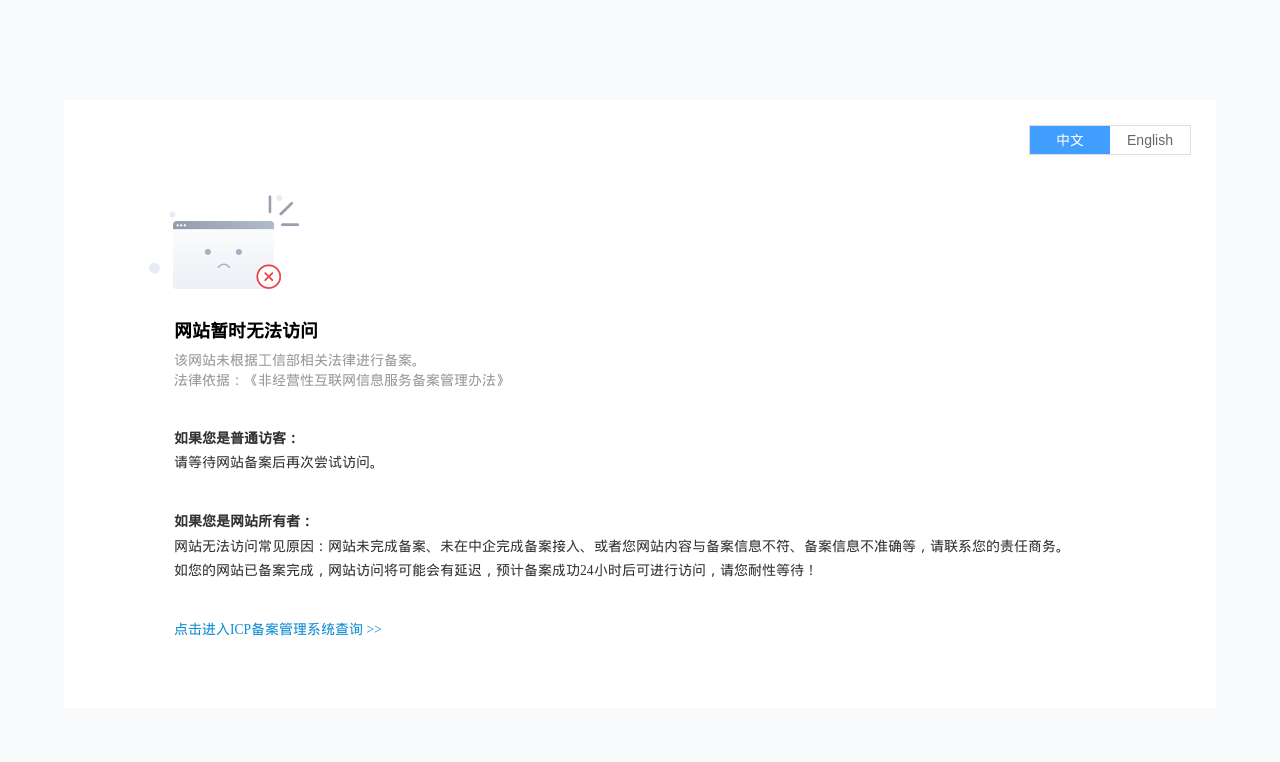Please provide the bounding box coordinate of the region that matches the element description: 点击进入ICP备案管理系统查询 >>. Coordinates should be in the format (top-left x, top-left y, bottom-right x, bottom-right y) and all values should be between 0 and 1.

[0.136, 0.817, 0.298, 0.837]